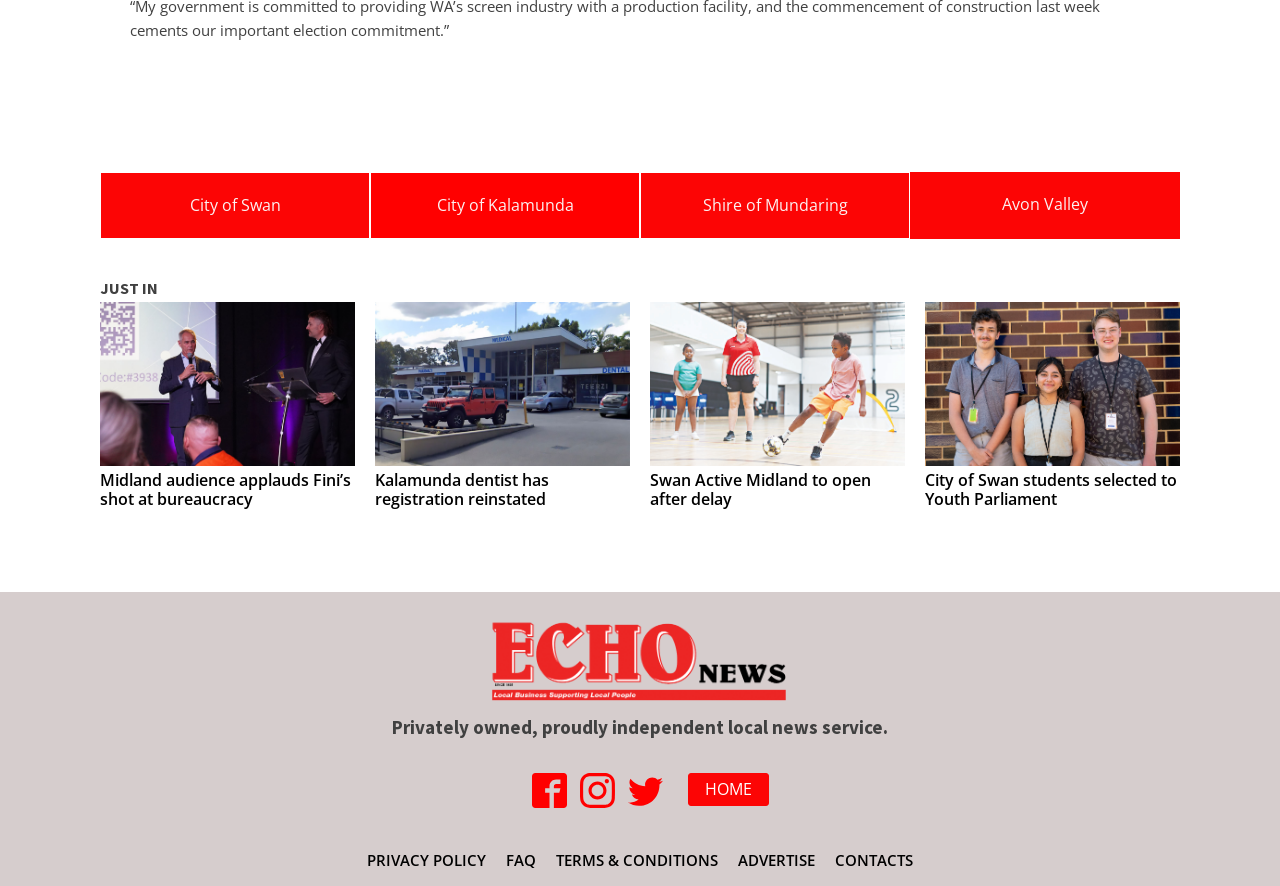Specify the bounding box coordinates of the element's region that should be clicked to achieve the following instruction: "Read Midland audience applauds Fini’s shot at bureaucracy news". The bounding box coordinates consist of four float numbers between 0 and 1, in the format [left, top, right, bottom].

[0.078, 0.341, 0.277, 0.584]